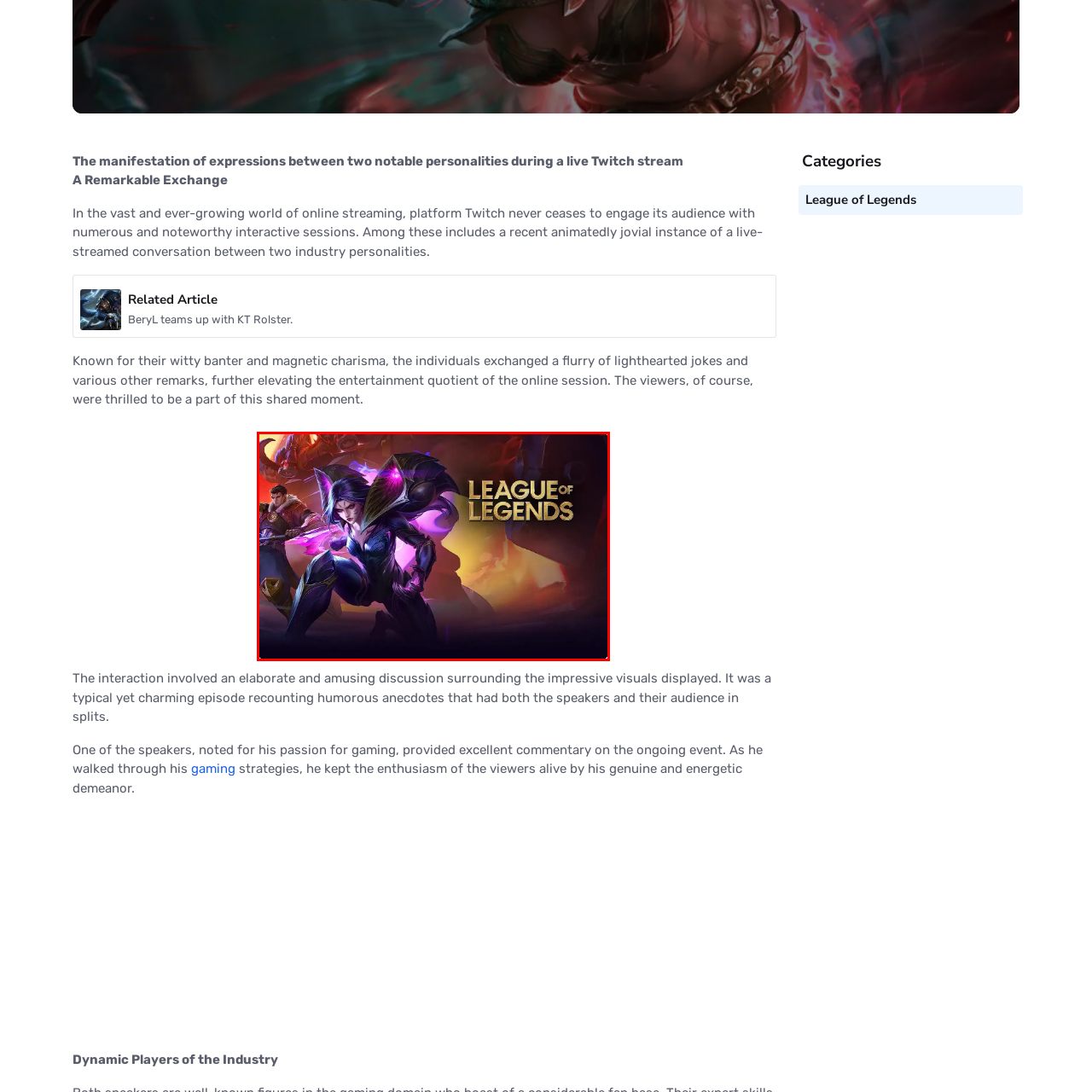What is prominently displayed in the background?
Concentrate on the image bordered by the red bounding box and offer a comprehensive response based on the image details.

According to the caption, the game's logo is prominently displayed in the background, emphasizing its prominent place in the gaming community.